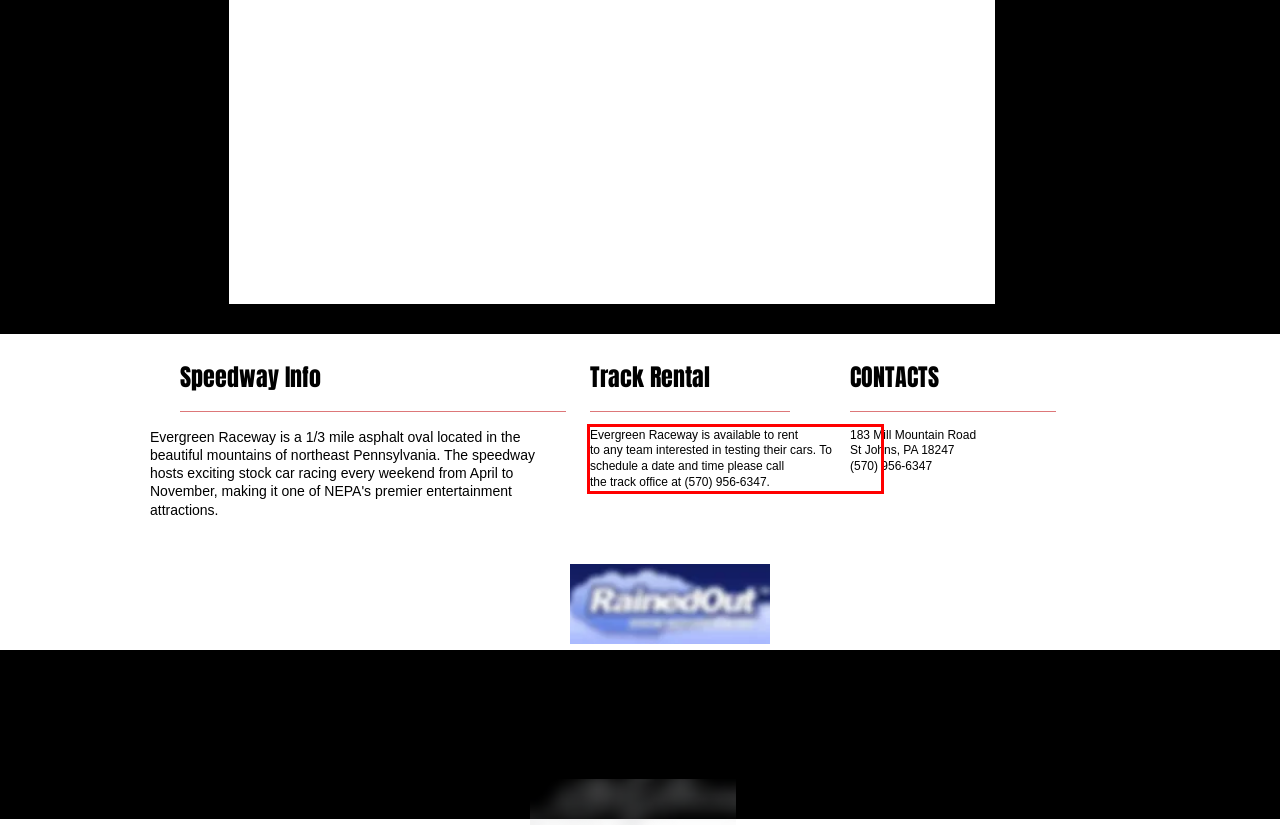Using OCR, extract the text content found within the red bounding box in the given webpage screenshot.

Evergreen Raceway is available to rent to any team interested in testing their cars. To schedule a date and time please call the track office at (570) 956-6347.